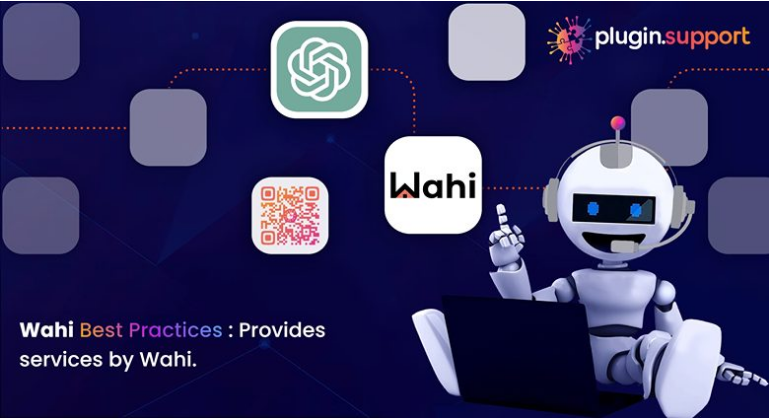Offer a detailed account of the various components present in the image.

The image showcases a friendly robot character engaging with various digital elements, highlighting the services offered by Wahi. In the center, the Wahi logo is prominently displayed alongside a QR code, suggesting interactive features or access to more information. The vibrant backdrop features a blend of geometric shapes, enhancing the futuristic theme. The text reads, "Wahi Best Practices: Provides services by Wahi," underscoring the importance of utilizing Wahi for enhanced digital experiences. The inclusion of the "plugin.support" branding suggests a focus on the integration and support of plugins, making the image relevant for users interested in leveraging AI-driven solutions.